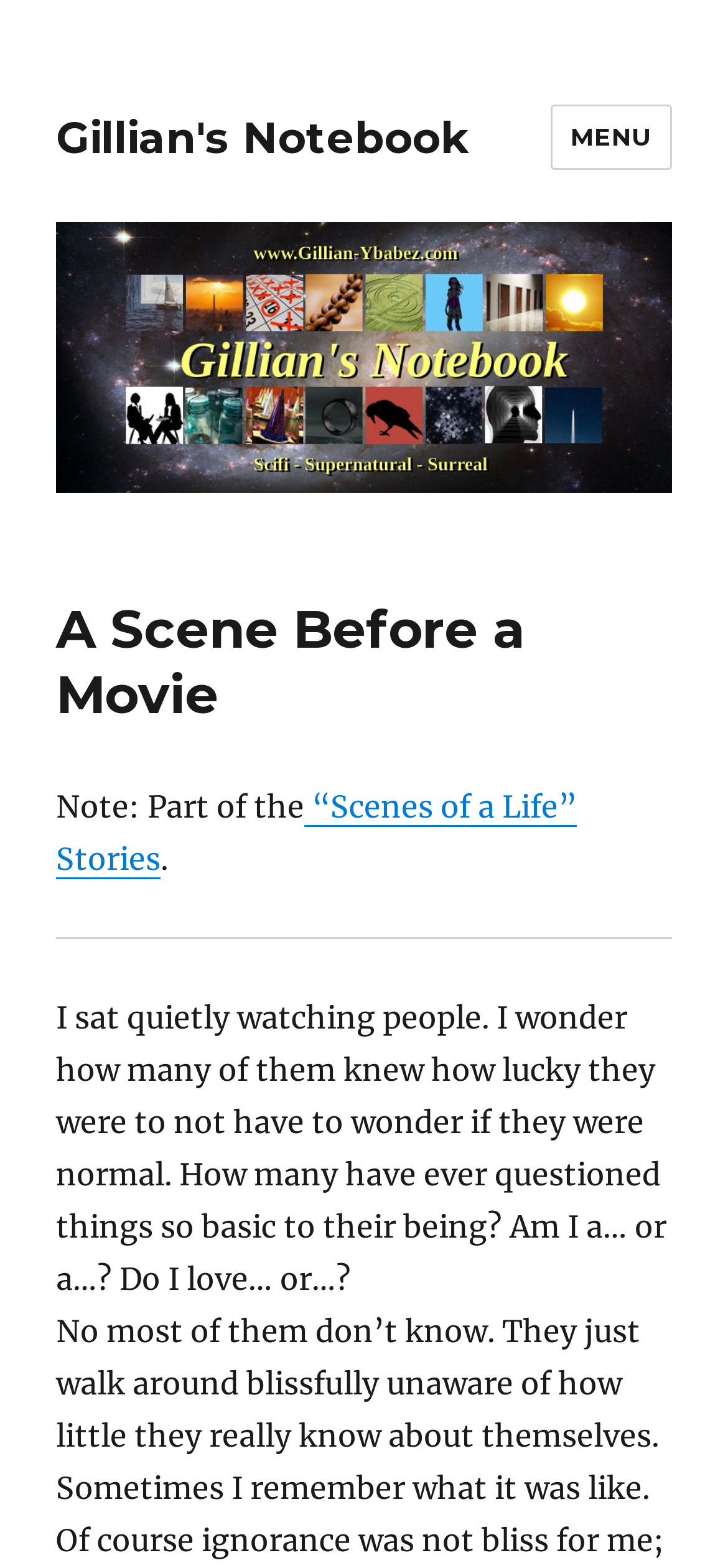What is the theme of the text below the image?
Using the picture, provide a one-word or short phrase answer.

Self-reflection